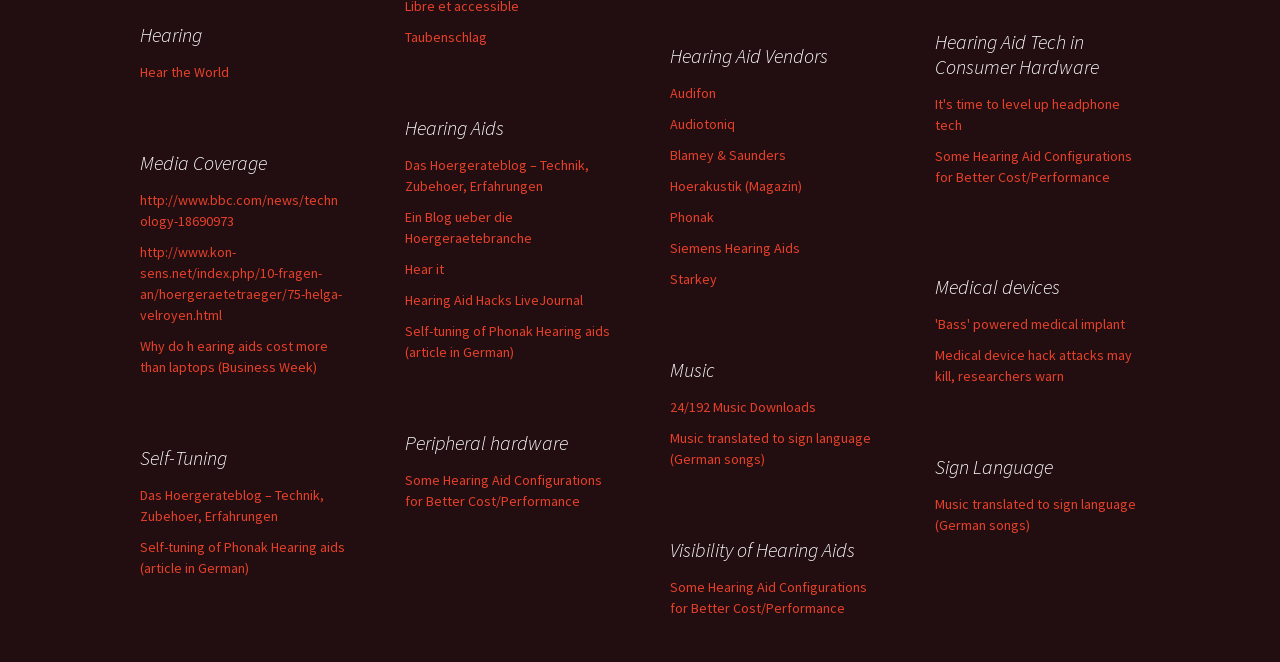Please identify the bounding box coordinates of the clickable region that I should interact with to perform the following instruction: "Learn about 'Self-tuning of Phonak Hearing aids'". The coordinates should be expressed as four float numbers between 0 and 1, i.e., [left, top, right, bottom].

[0.109, 0.812, 0.27, 0.871]